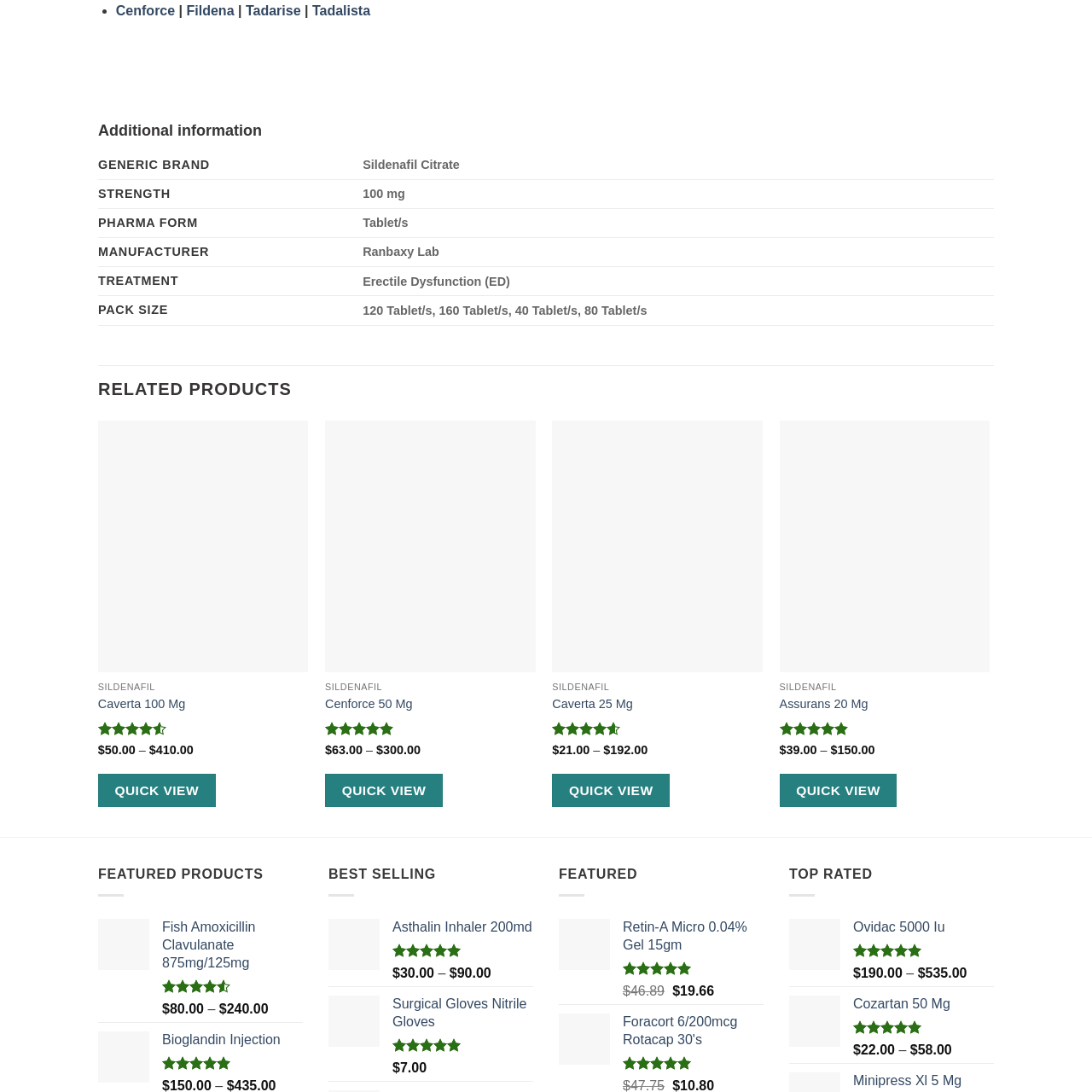Use the image within the highlighted red box to answer the following question with a single word or phrase:
Who manufactures Caverta 100 Mg?

Ranbaxy Lab